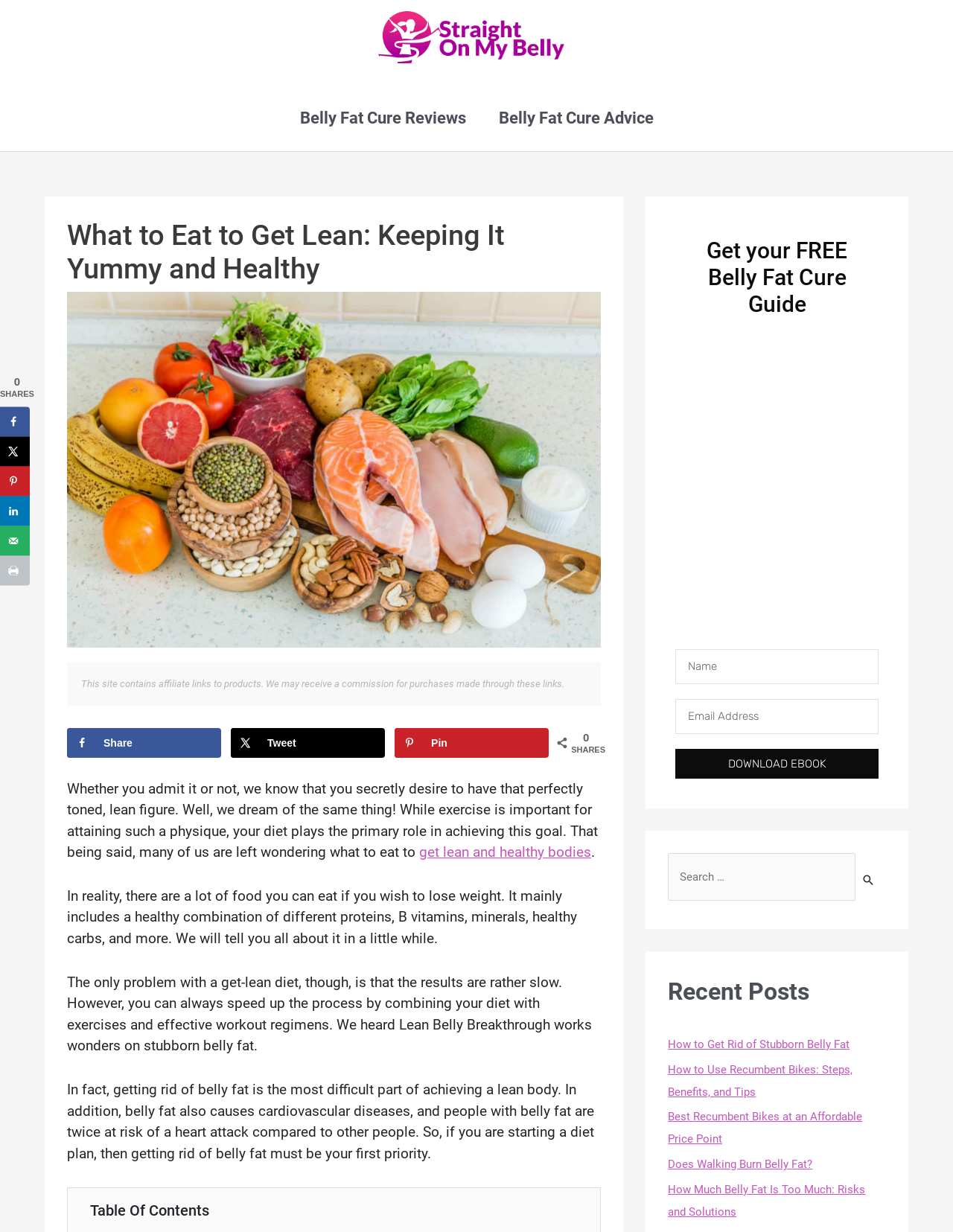Find and extract the text of the primary heading on the webpage.

What to Eat to Get Lean: Keeping It Yummy and Healthy